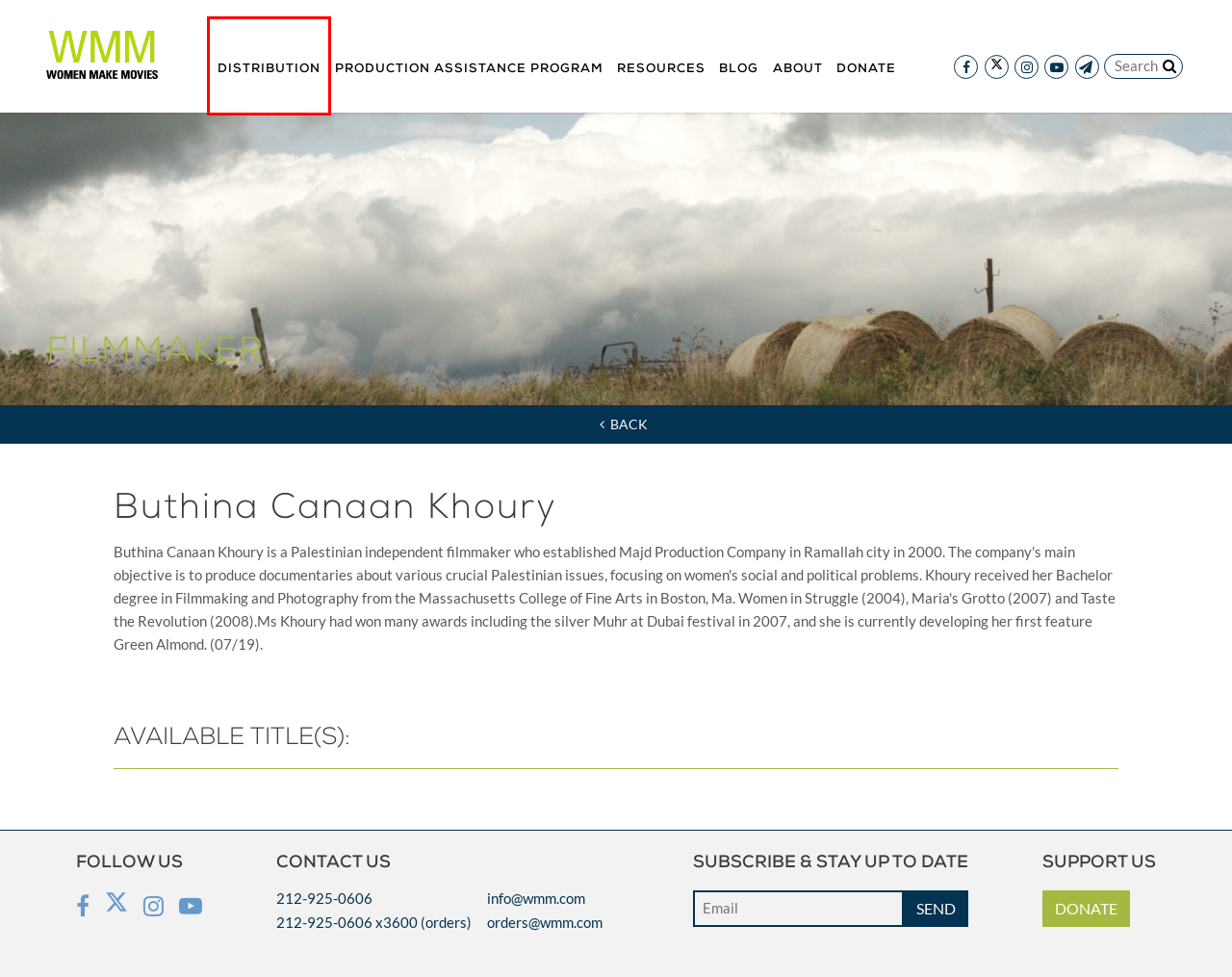Consider the screenshot of a webpage with a red bounding box around an element. Select the webpage description that best corresponds to the new page after clicking the element inside the red bounding box. Here are the candidates:
A. Production Assistance Program | Women Make Movies
B. Resources | Women Make Movies
C. Cart | Women Make Movies
D. Support WMM | Women Make Movies
E. Home | Women Make Movies
F. Filmmakers | Women Make Movies
G. Catalog | Women Make Movies
H. Blog | Women Make Movies

G